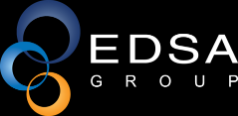What does the logo symbolize?
Refer to the image and provide a detailed answer to the question.

The logo features a modern and dynamic design, incorporating circular shapes in gradient shades of blue and orange, symbolizing connectivity and efficiency.